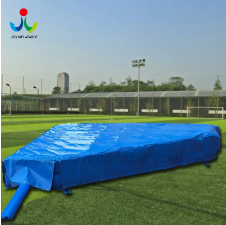What type of facility is the airbag likely located in?
Observe the image and answer the question with a one-word or short phrase response.

Recreational or athletic facility